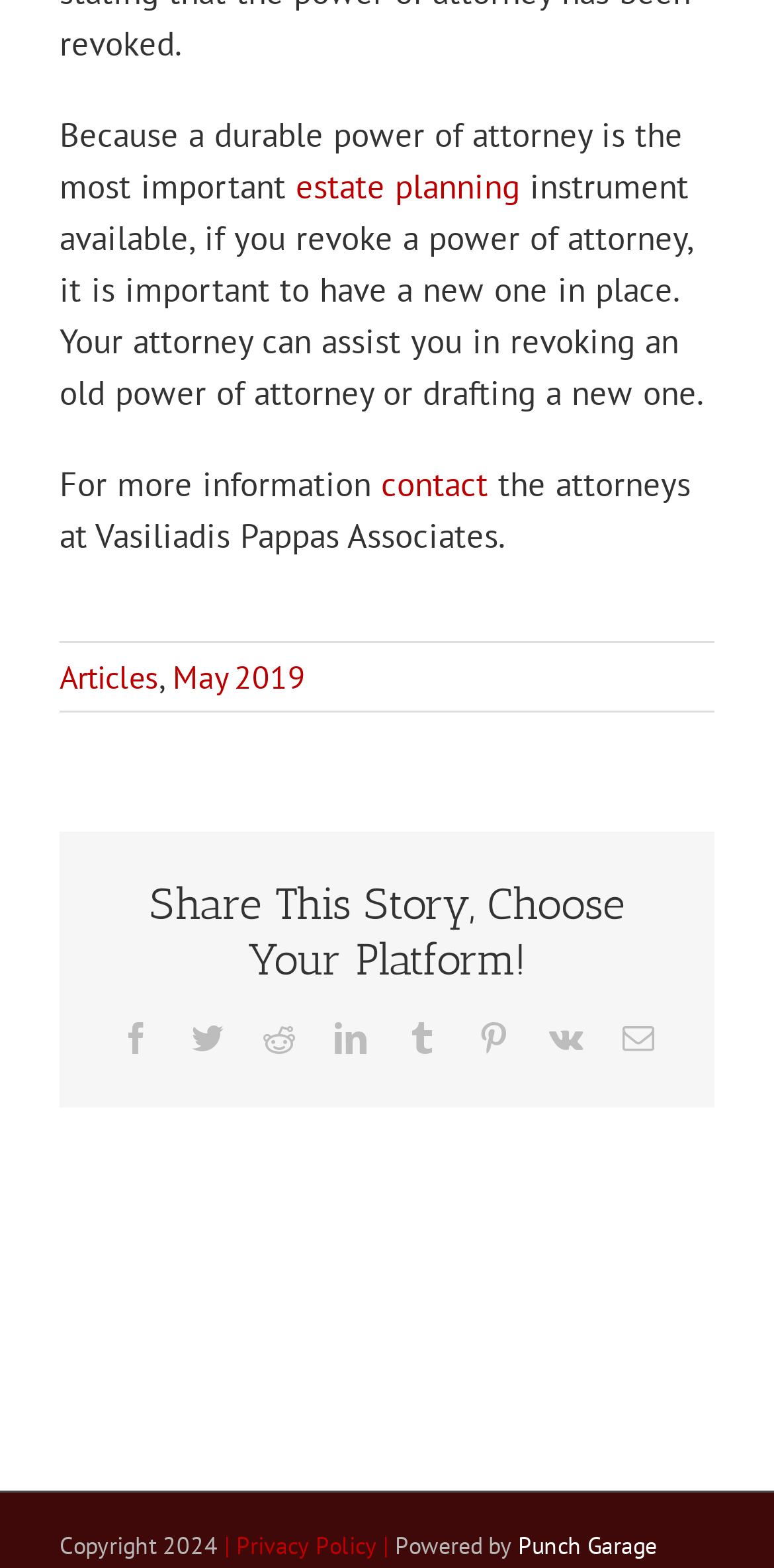How many social media platforms are available to share the story?
Refer to the image and provide a thorough answer to the question.

The webpage provides 8 social media platforms to share the story, including Facebook, Twitter, Reddit, LinkedIn, Tumblr, Pinterest, Vk, and Email.